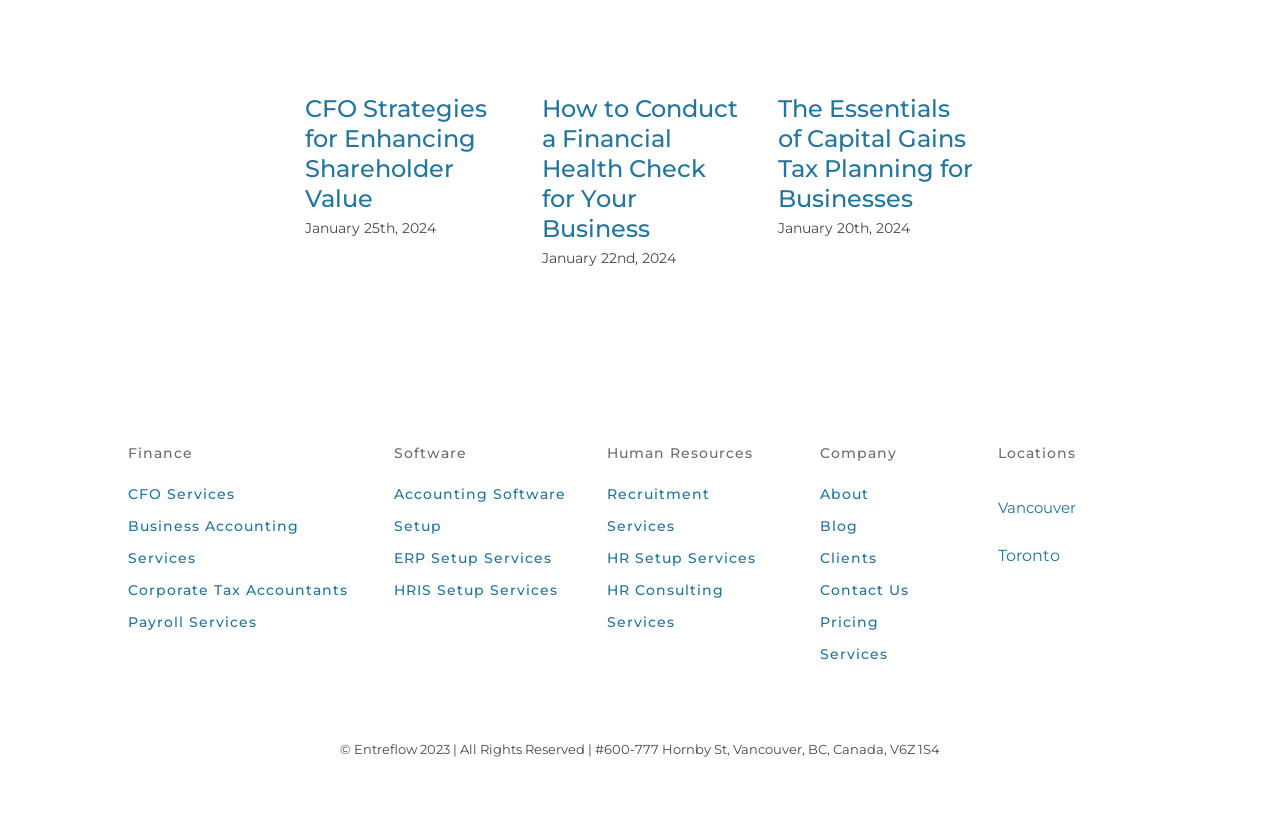How many services are listed under 'CFO Services'?
Please give a detailed and thorough answer to the question, covering all relevant points.

I looked at the menu and found that 'CFO Services' is a link, but it does not expand to show a list of services. Therefore, I cannot determine the number of services listed under 'CFO Services'.